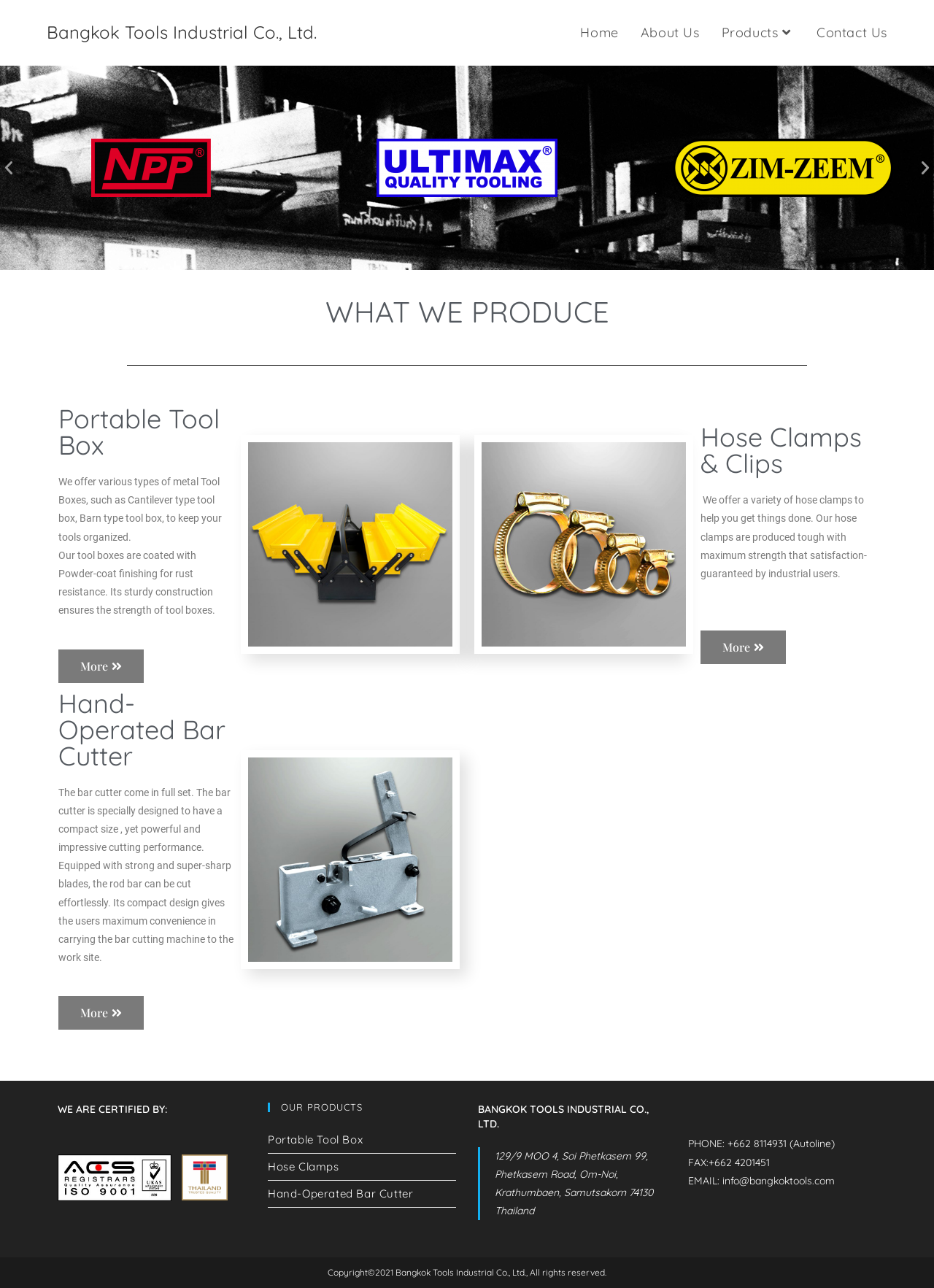Please find the bounding box for the following UI element description. Provide the coordinates in (top-left x, top-left y, bottom-right x, bottom-right y) format, with values between 0 and 1: Bangkok Tools Industrial Co., Ltd.

[0.05, 0.017, 0.339, 0.034]